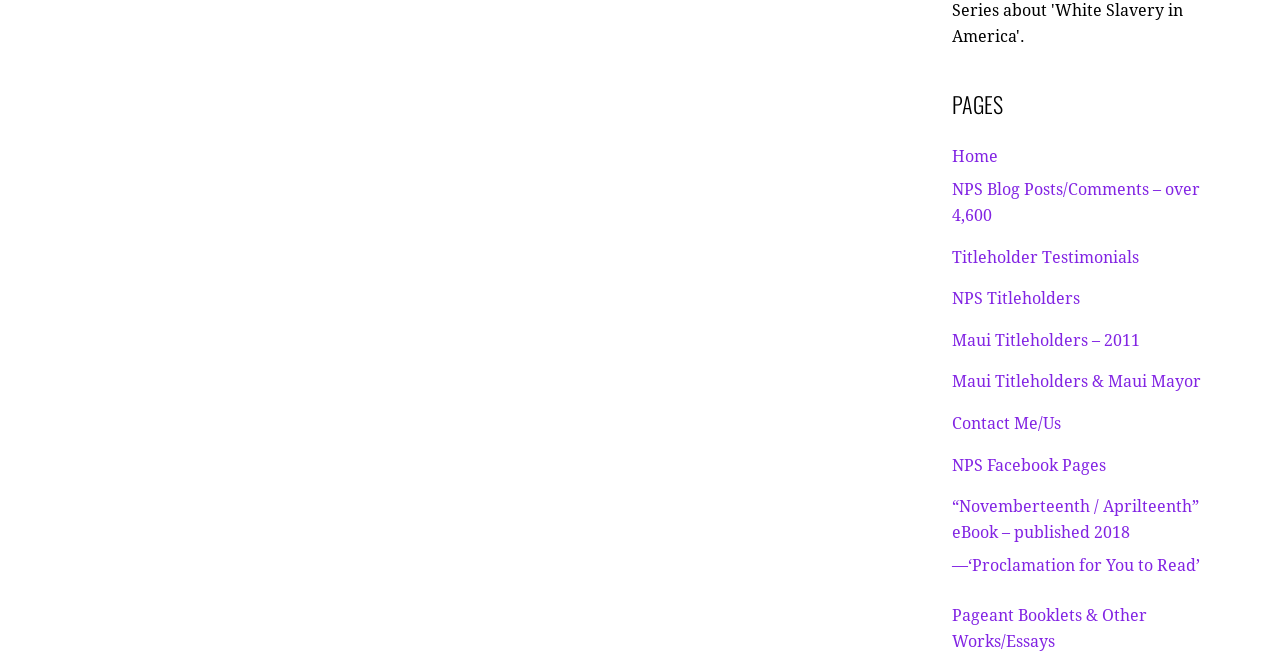How many links are there on the webpage?
Please provide a single word or phrase as your answer based on the image.

11